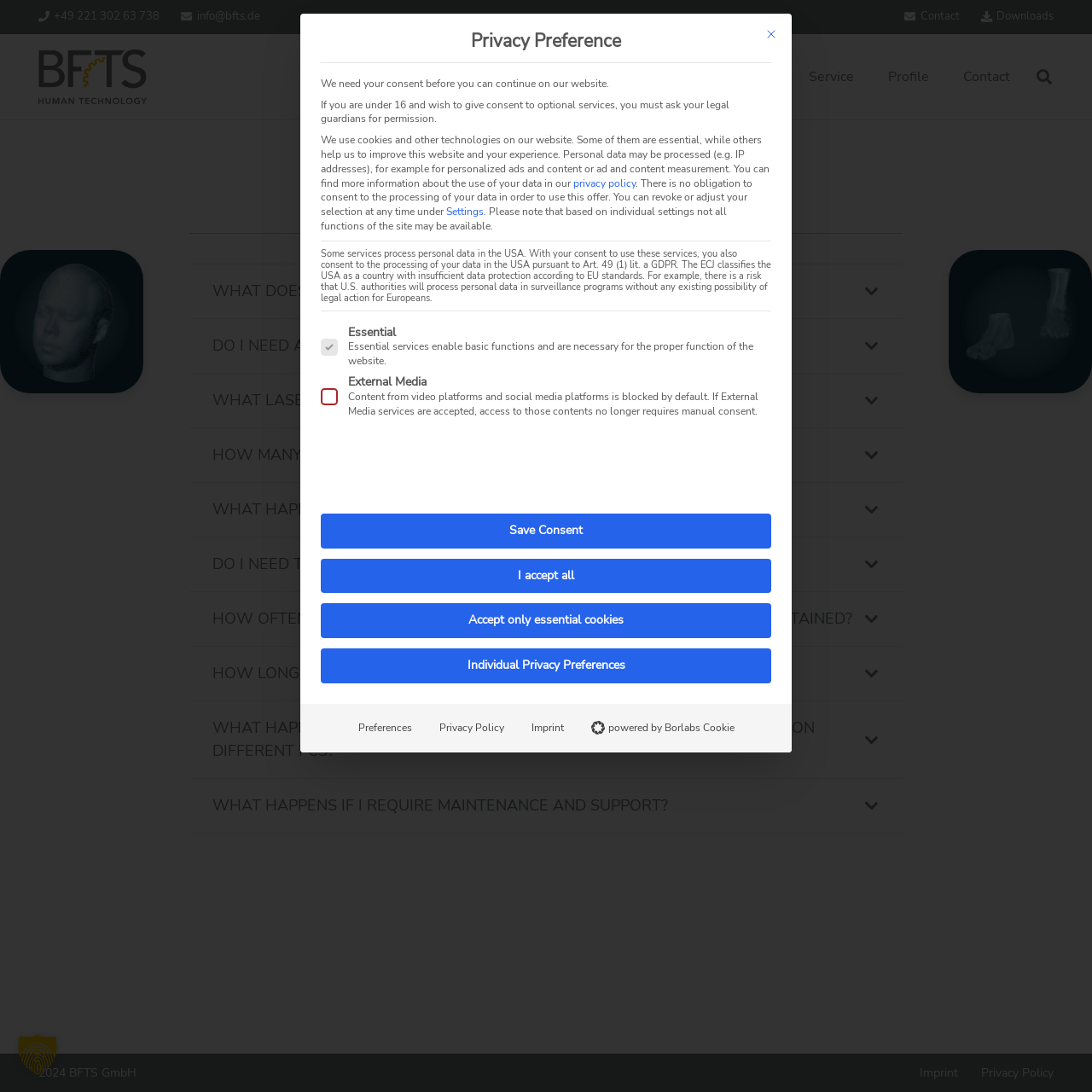How many scanning system bundles are described on the webpage? Refer to the image and provide a one-word or short phrase answer.

None